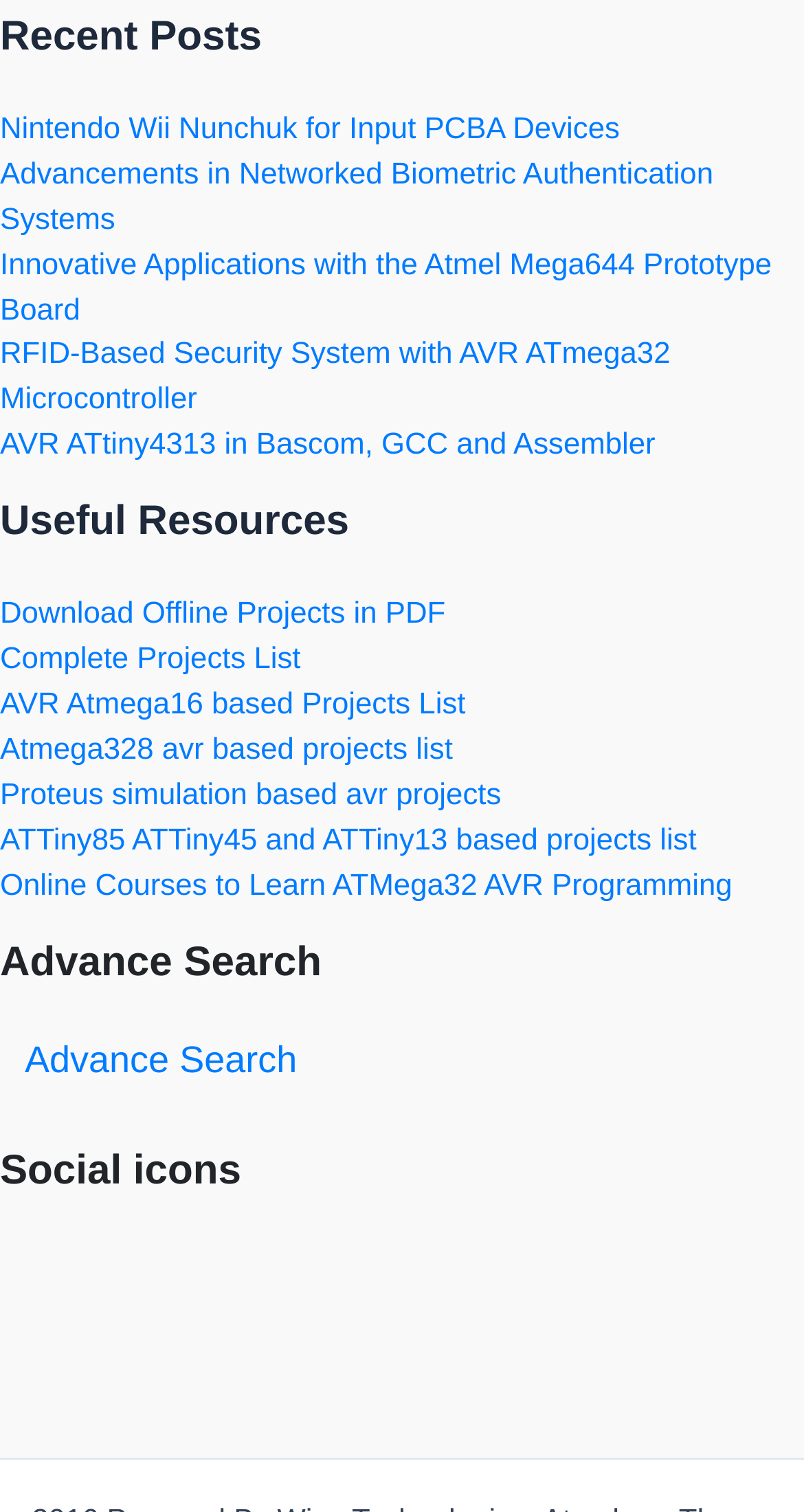Pinpoint the bounding box coordinates of the element you need to click to execute the following instruction: "Search using advance search". The bounding box should be represented by four float numbers between 0 and 1, in the format [left, top, right, bottom].

[0.0, 0.692, 0.369, 0.714]